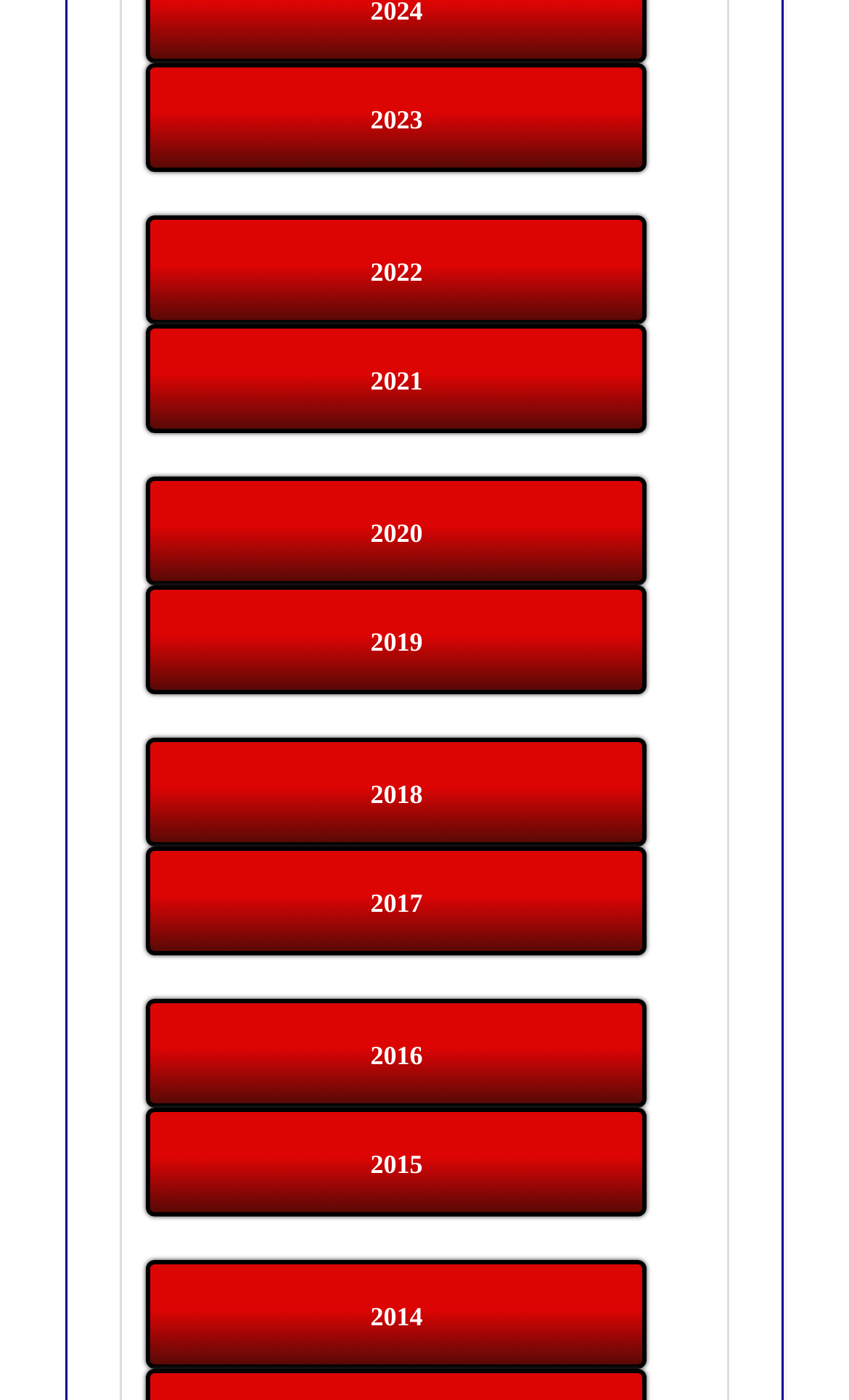Kindly respond to the following question with a single word or a brief phrase: 
How many links are there in the list?

10